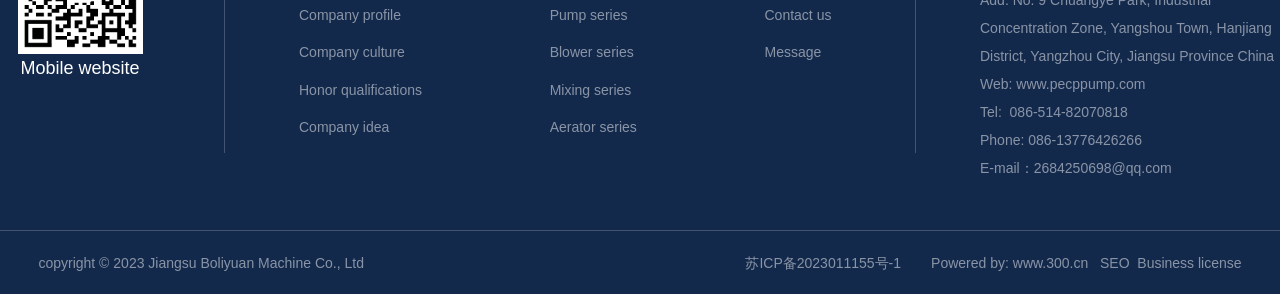Can you specify the bounding box coordinates for the region that should be clicked to fulfill this instruction: "Visit the company website".

[0.794, 0.258, 0.895, 0.313]